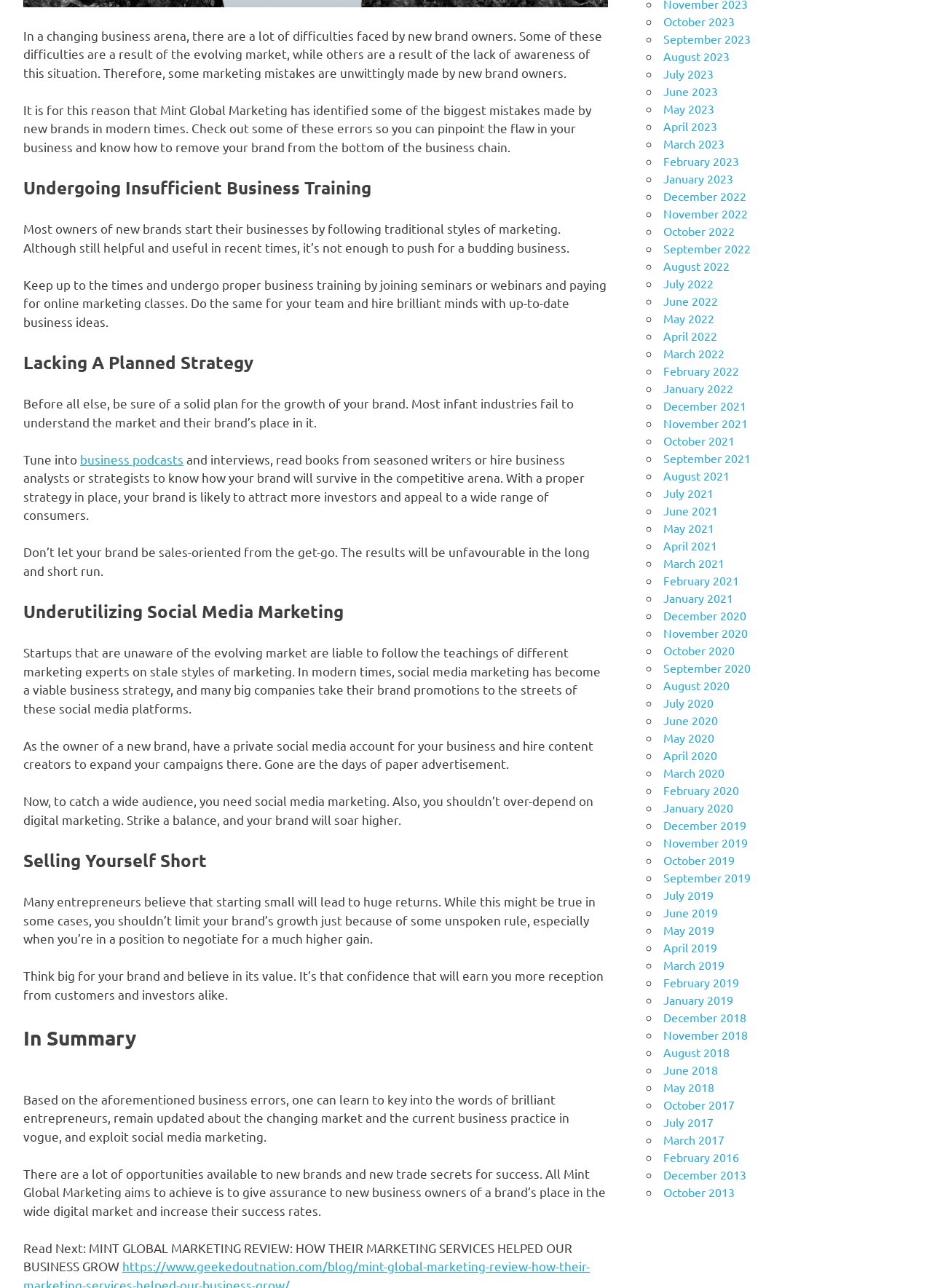Please provide a one-word or short phrase answer to the question:
What is the main topic of the webpage?

Marketing mistakes